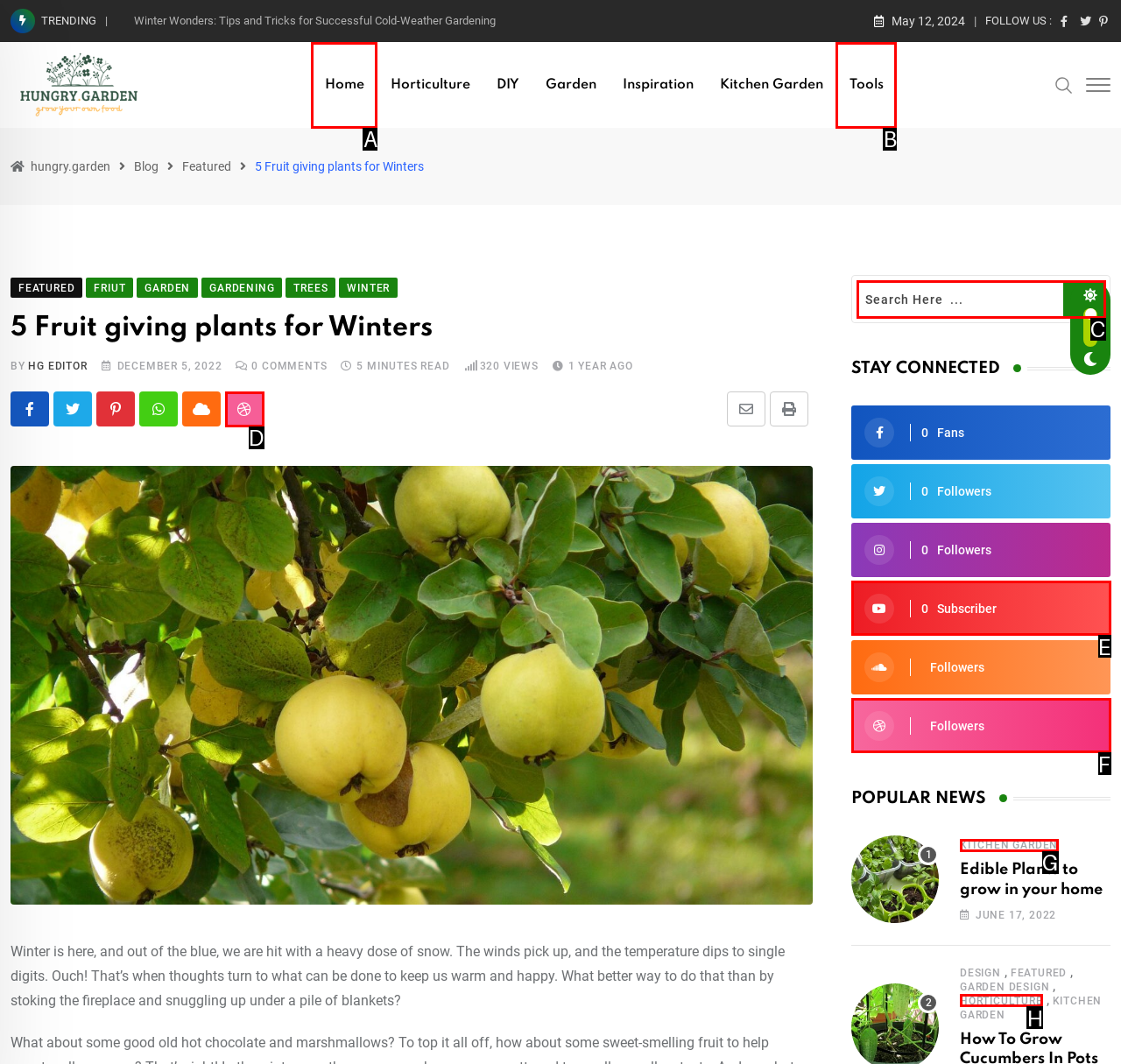Point out the HTML element that matches the following description: name="s" placeholder="Search Here ..."
Answer with the letter from the provided choices.

C